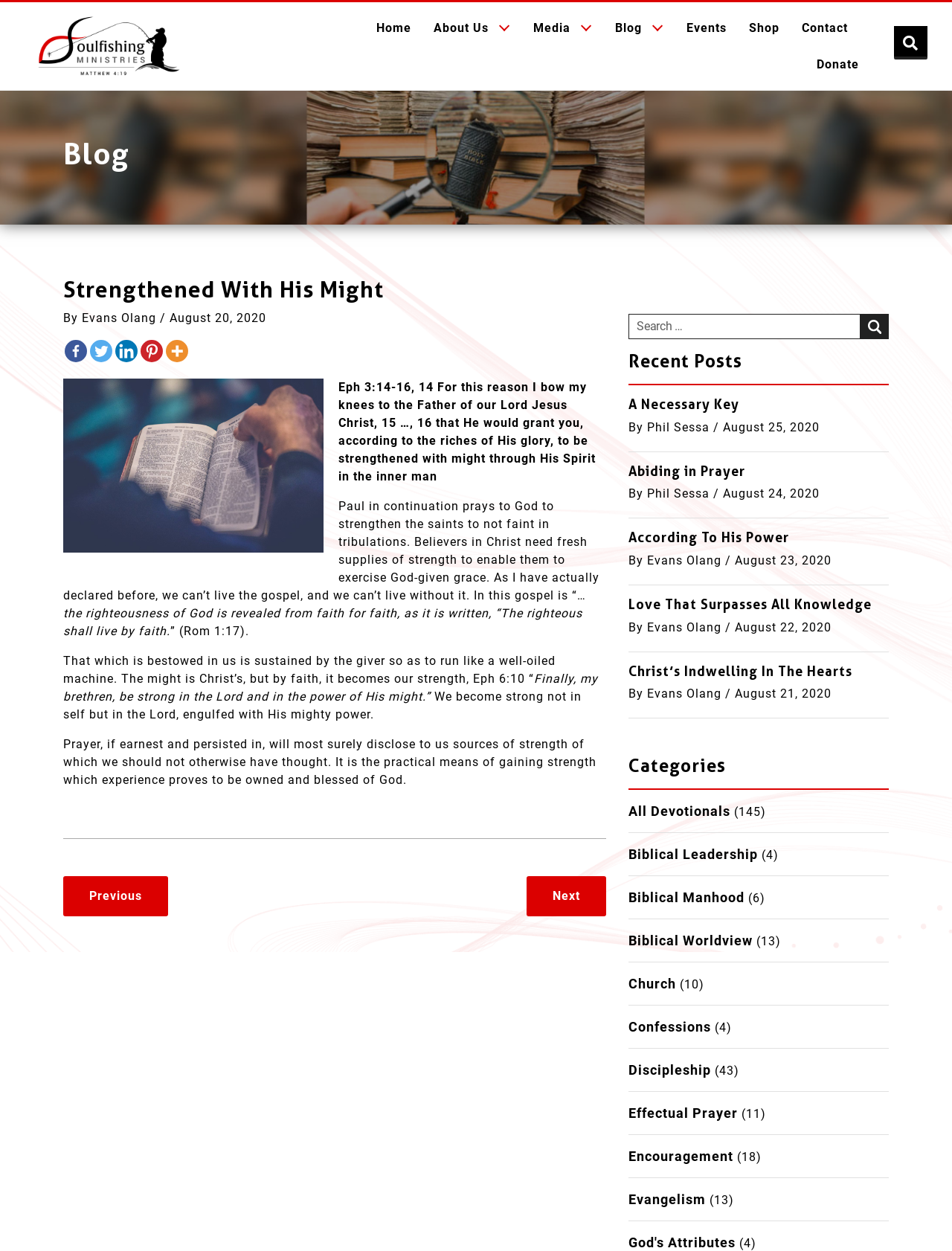Identify the bounding box coordinates of the region that needs to be clicked to carry out this instruction: "Search for something". Provide these coordinates as four float numbers ranging from 0 to 1, i.e., [left, top, right, bottom].

[0.66, 0.251, 0.904, 0.271]